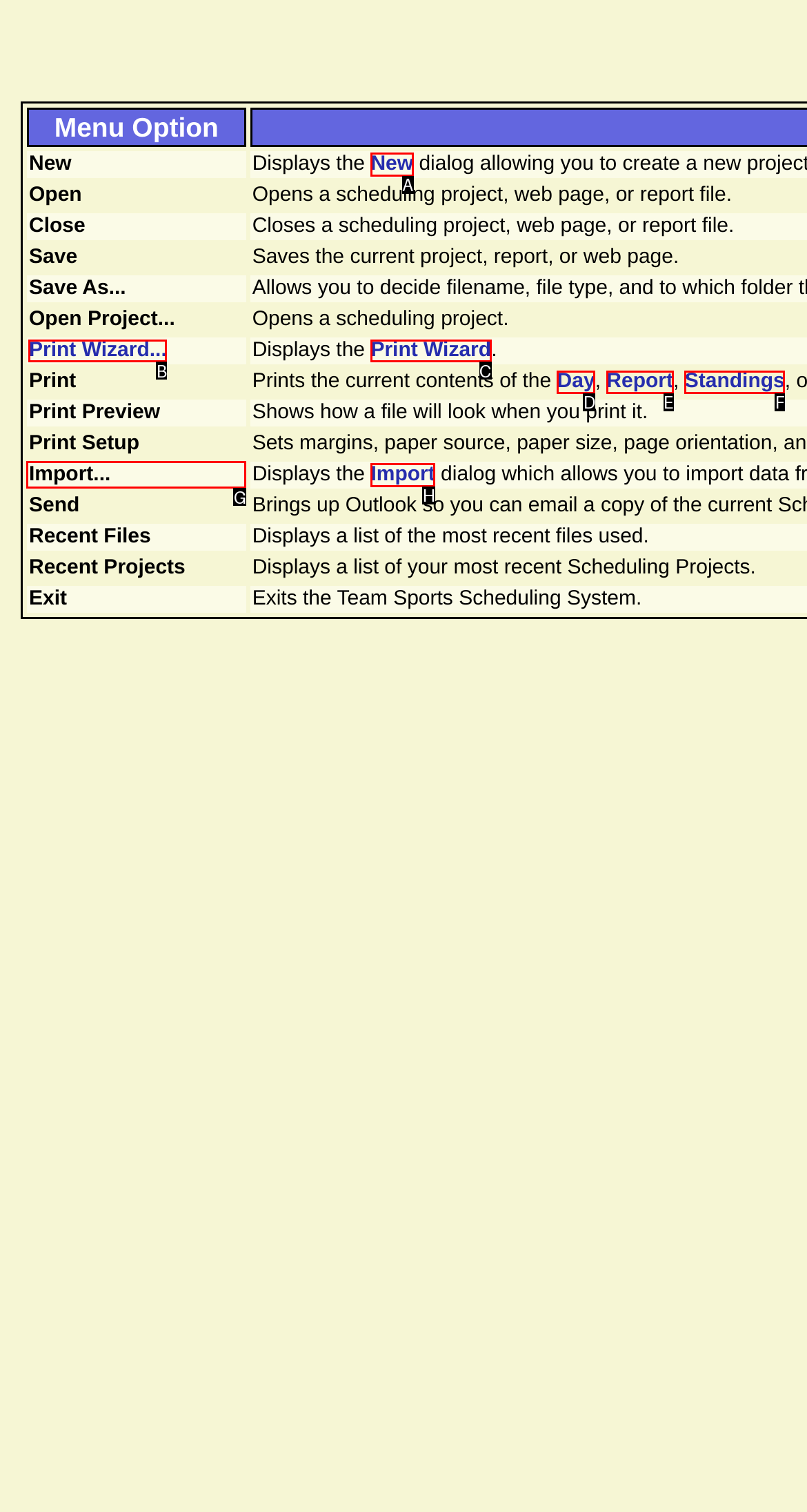Identify the correct UI element to click on to achieve the task: Contact the developer. Provide the letter of the appropriate element directly from the available choices.

None